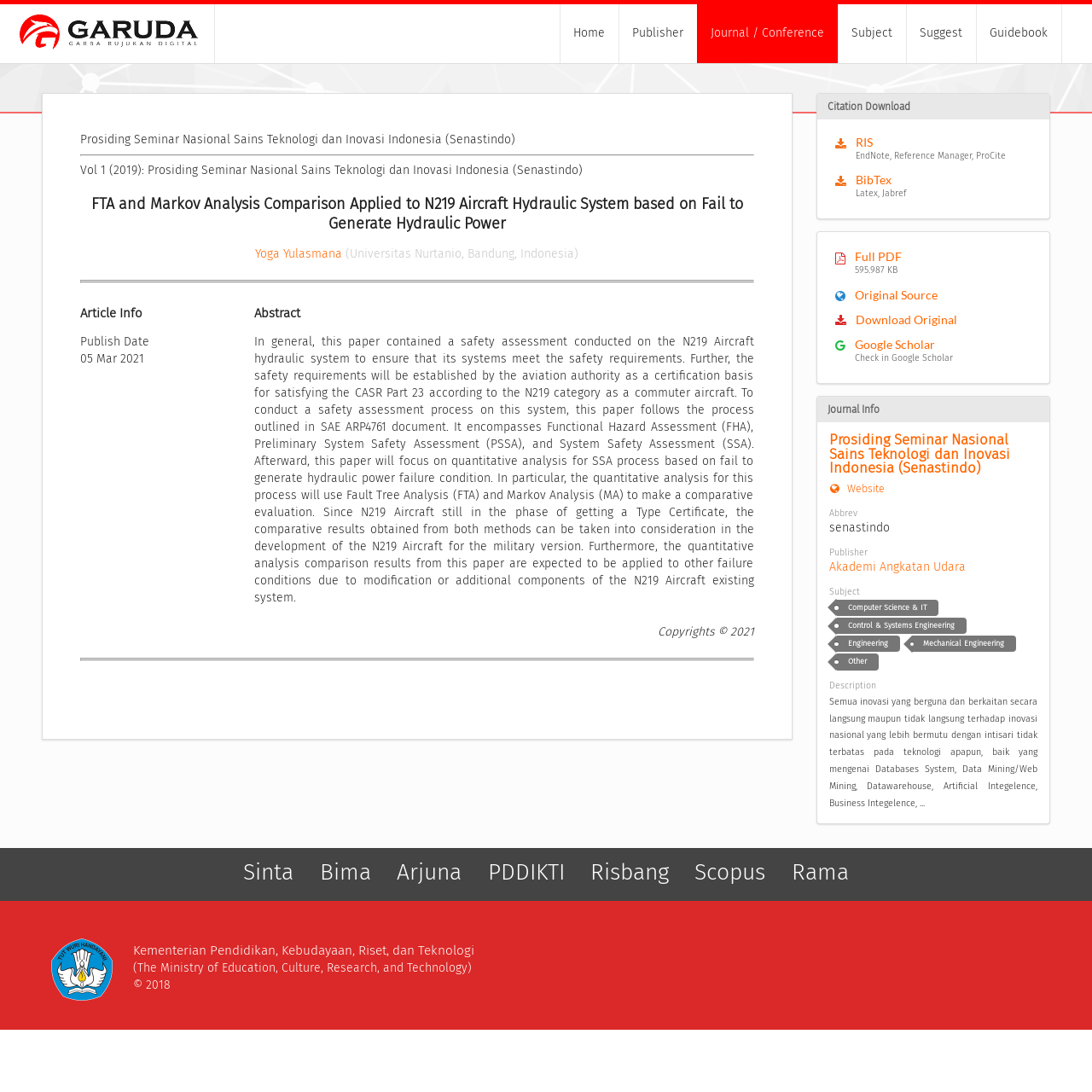Determine the bounding box coordinates (top-left x, top-left y, bottom-right x, bottom-right y) of the UI element described in the following text: Movies

None